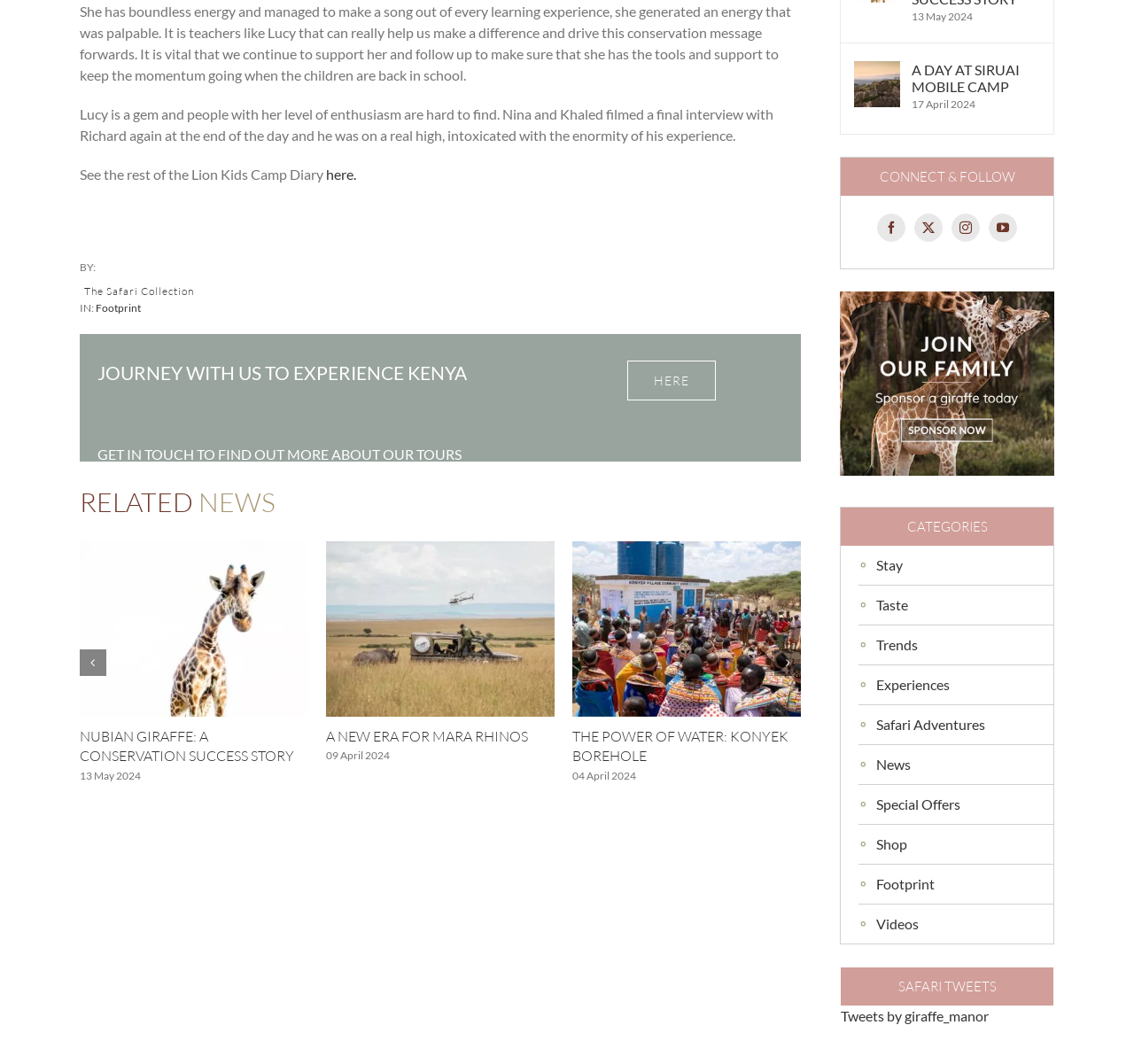For the element described, predict the bounding box coordinates as (top-left x, top-left y, bottom-right x, bottom-right y). All values should be between 0 and 1. Element description: Tweets by giraffe_manor

[0.741, 0.947, 0.872, 0.963]